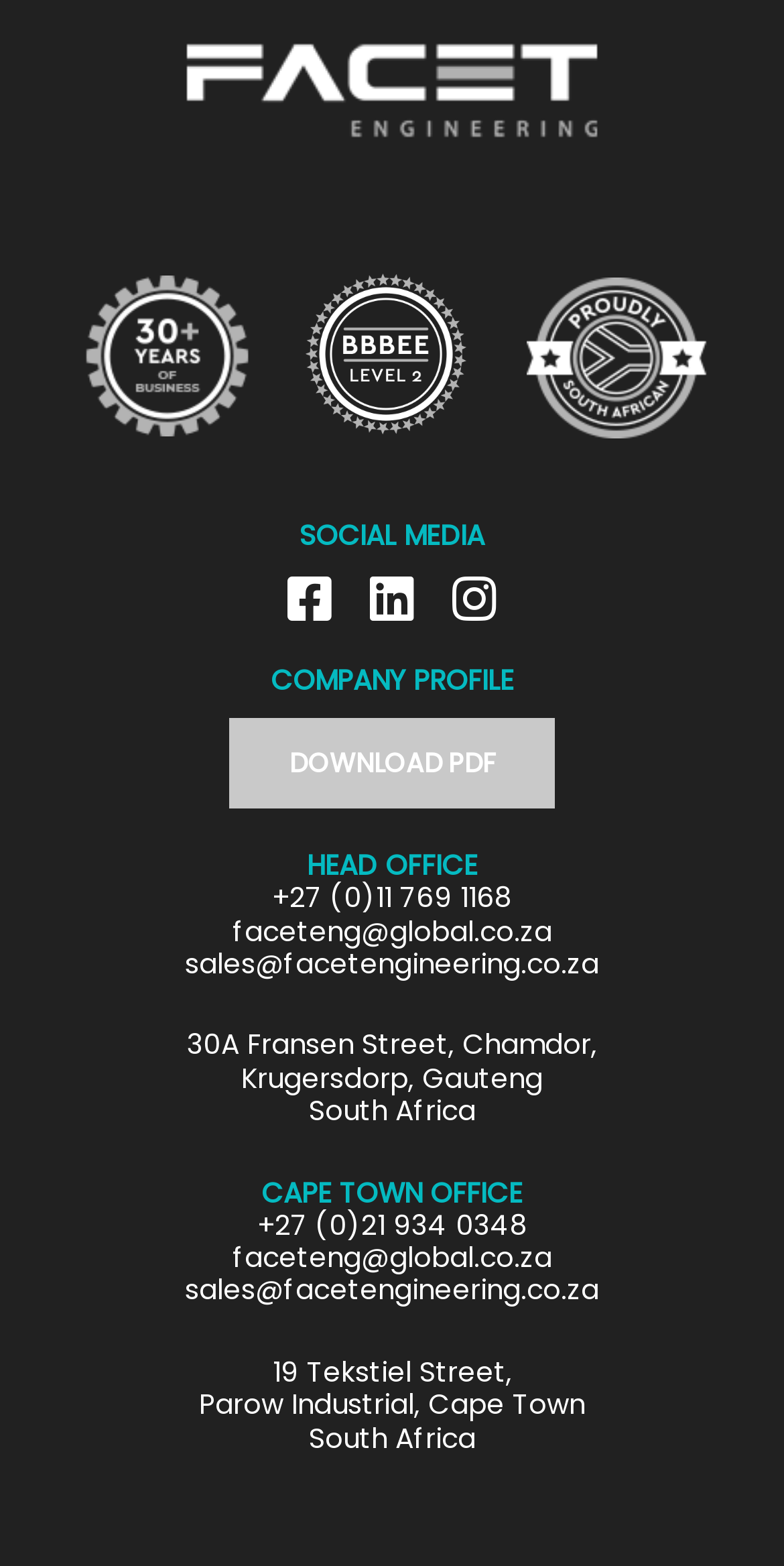How many offices does the company have?
Refer to the screenshot and deliver a thorough answer to the question presented.

I found the answer by looking at the sections 'HEAD OFFICE' and 'CAPE TOWN OFFICE', which suggest that the company has two offices.